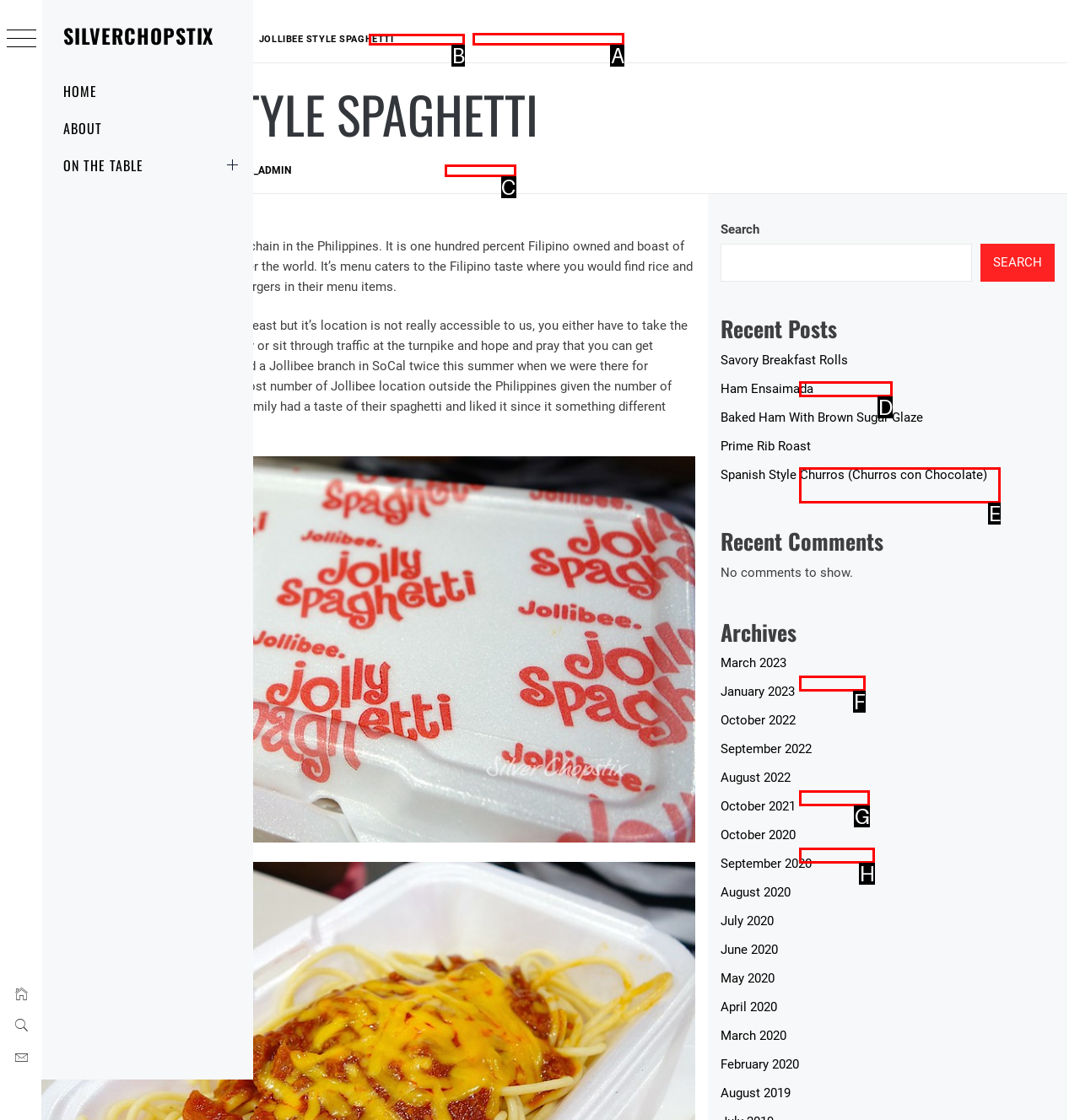Specify the letter of the UI element that should be clicked to achieve the following: Click the 'JOLLIBEE STYLE SPAGHETTI' link
Provide the corresponding letter from the choices given.

A